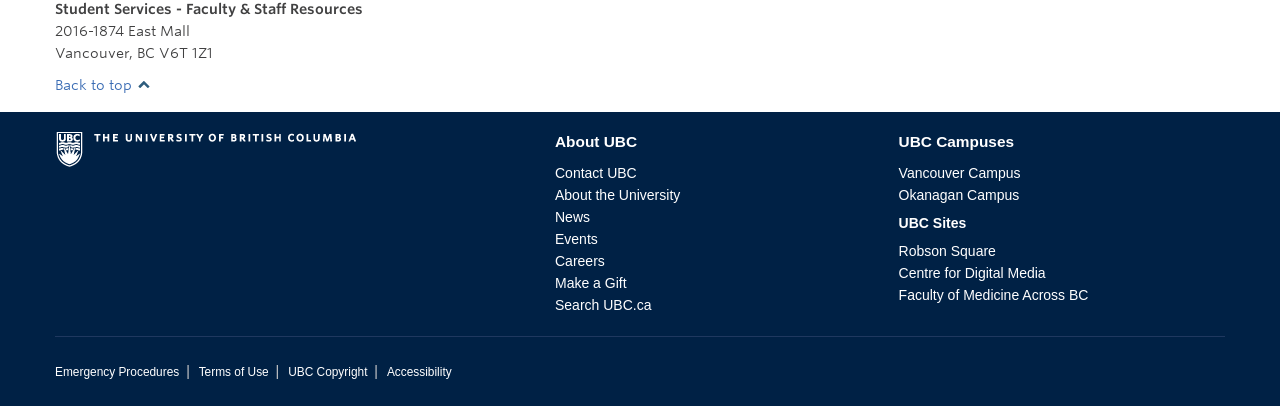Use a single word or phrase to answer this question: 
How many campuses does UBC have?

2